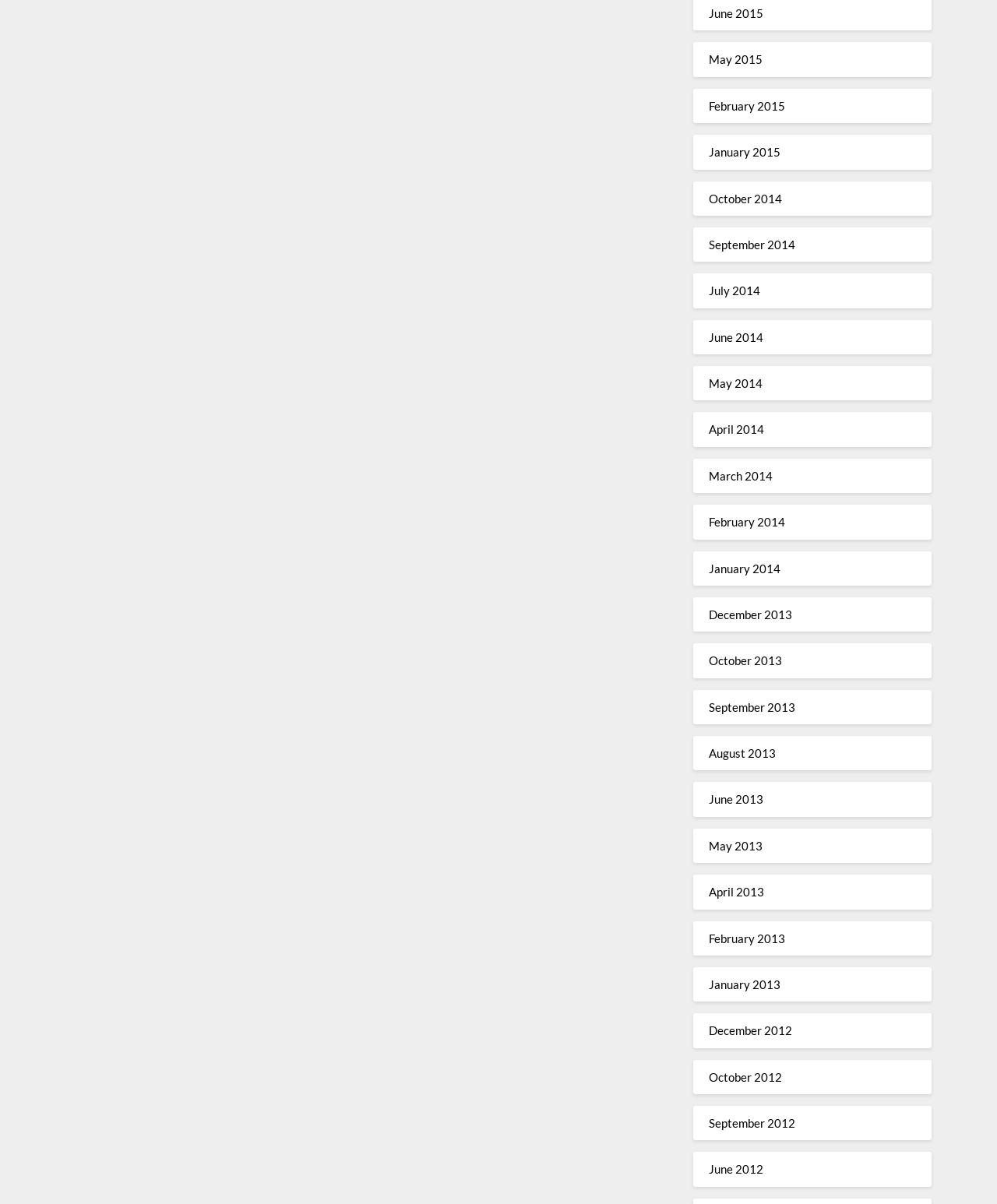Please identify the bounding box coordinates of the region to click in order to complete the task: "view February 2015". The coordinates must be four float numbers between 0 and 1, specified as [left, top, right, bottom].

[0.711, 0.082, 0.788, 0.094]